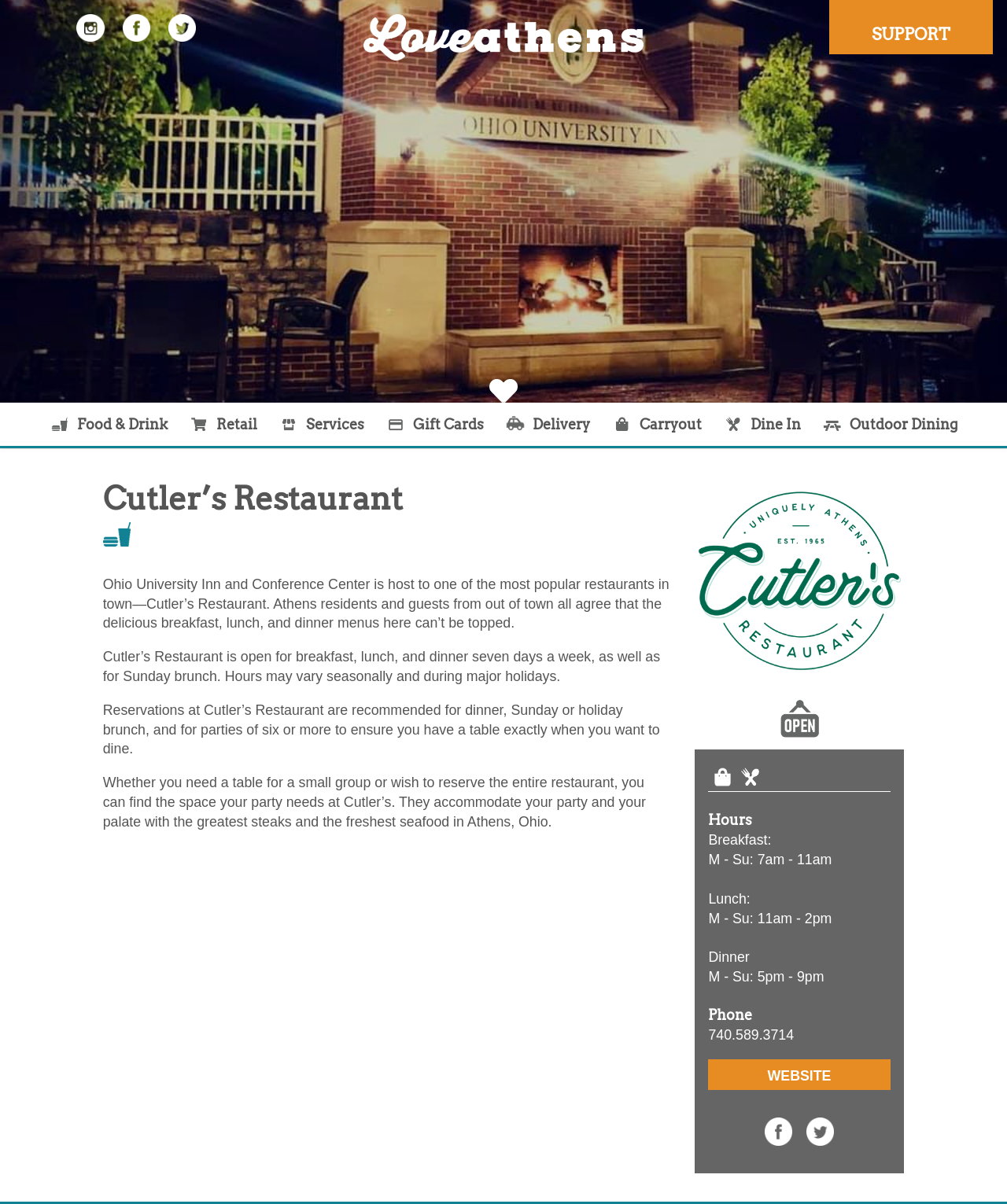Please determine the bounding box coordinates of the clickable area required to carry out the following instruction: "Make a reservation". The coordinates must be four float numbers between 0 and 1, represented as [left, top, right, bottom].

[0.102, 0.583, 0.655, 0.629]